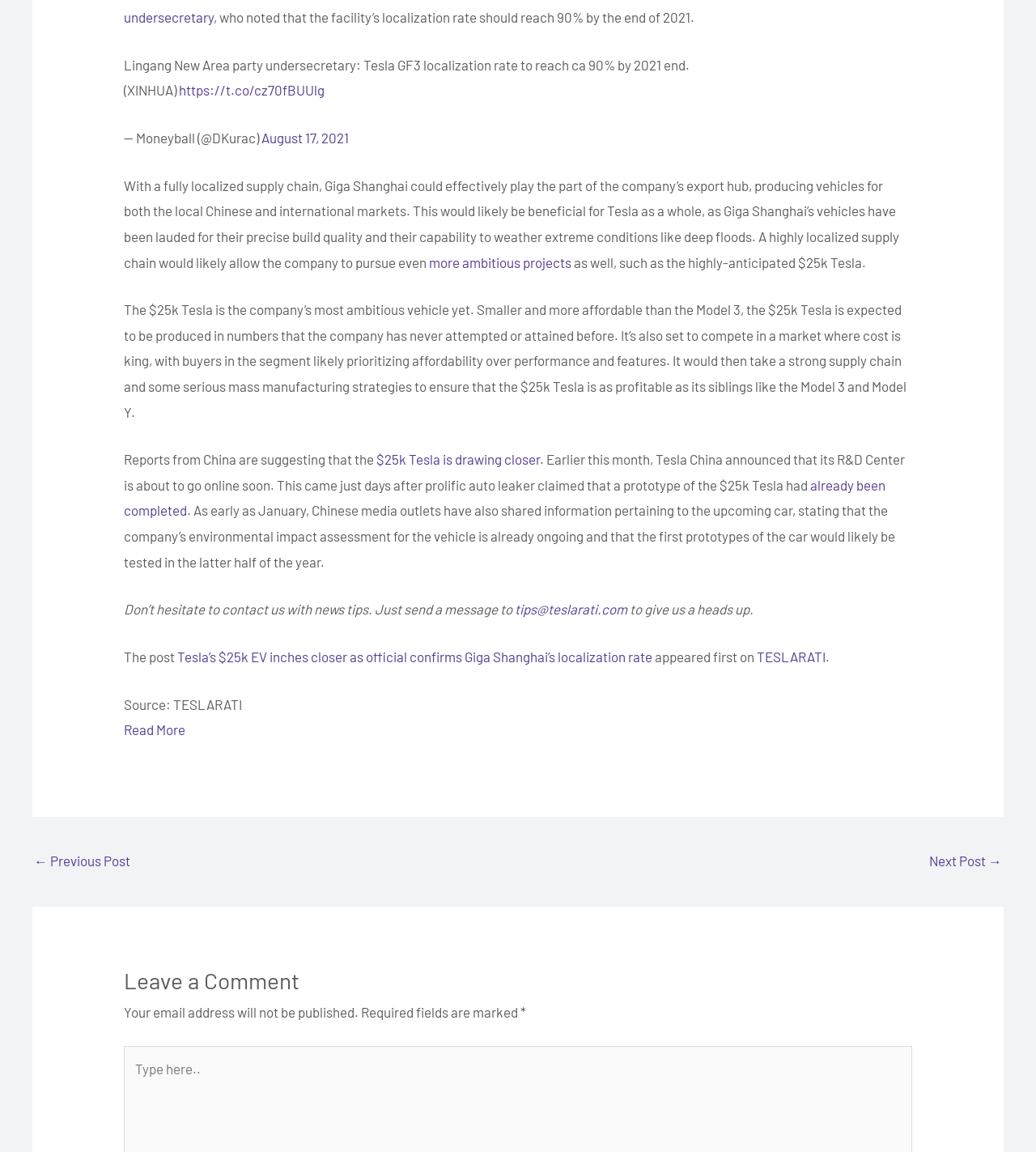Provide the bounding box coordinates of the HTML element described by the text: "https://t.co/cz70fBUUlg". The coordinates should be in the format [left, top, right, bottom] with values between 0 and 1.

[0.173, 0.071, 0.314, 0.085]